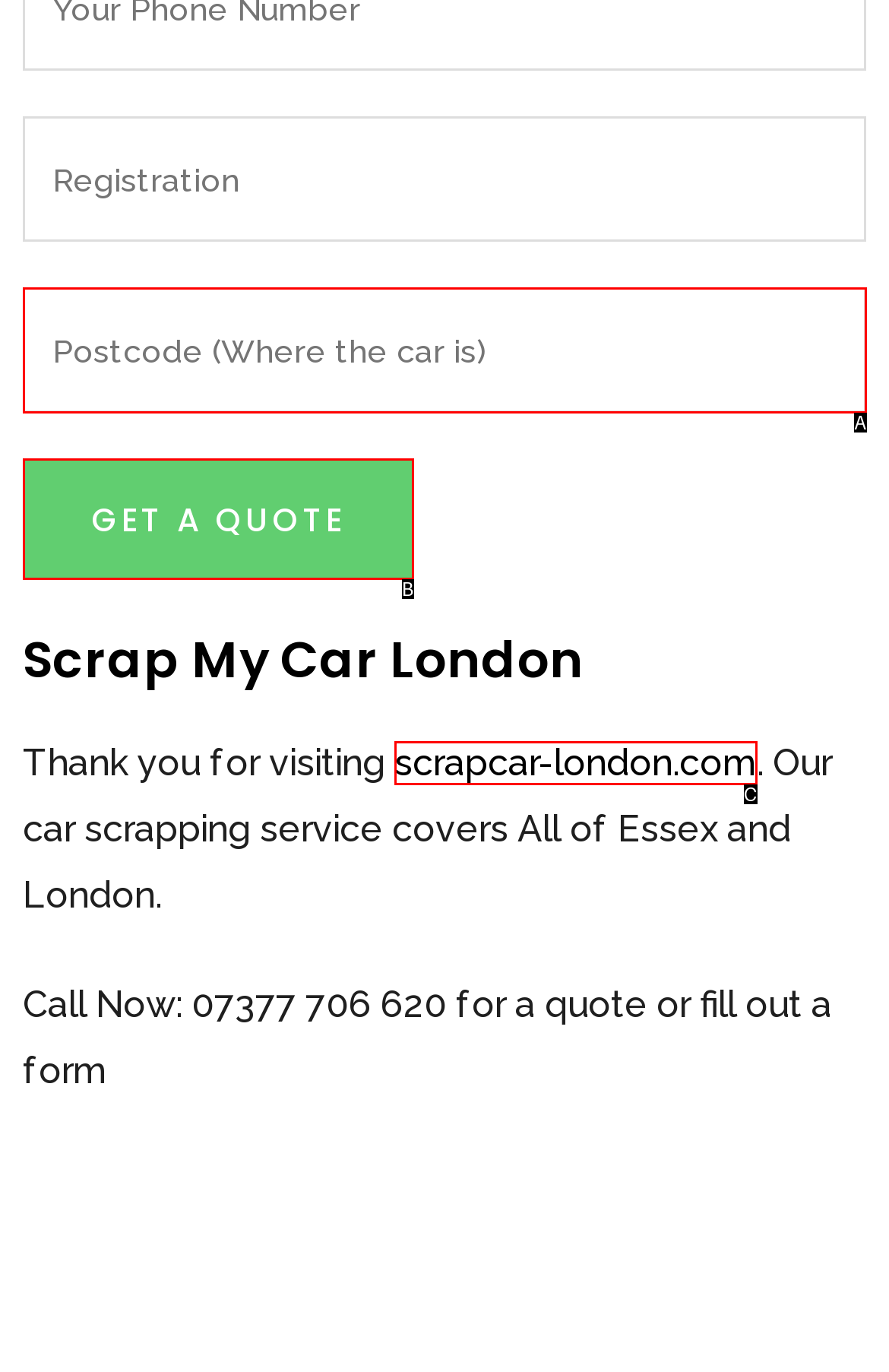Tell me which one HTML element best matches the description: value="Get a Quote" Answer with the option's letter from the given choices directly.

B